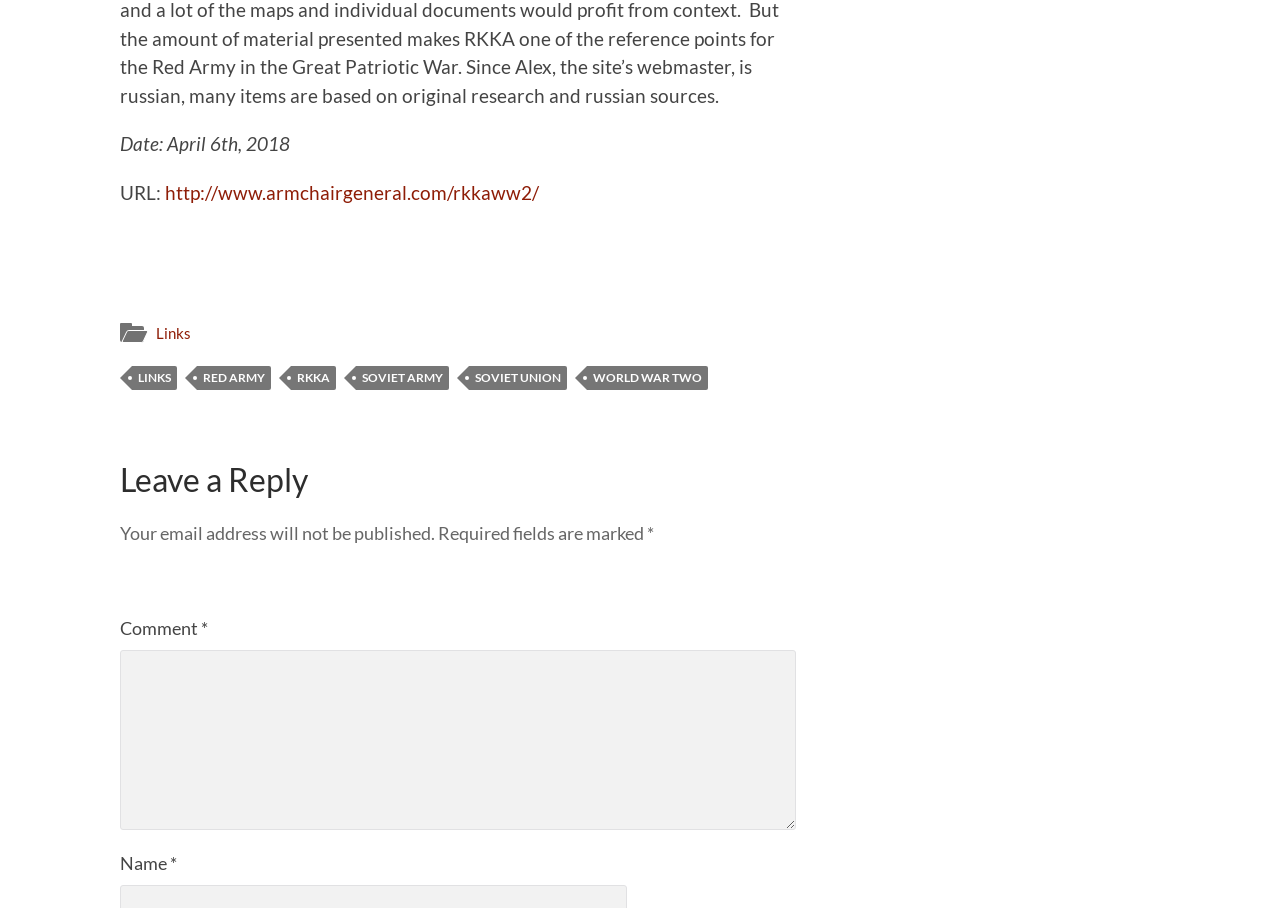Use the information in the screenshot to answer the question comprehensively: What is the purpose of the textbox at the bottom?

The textbox at the bottom of the webpage is labeled as 'Comment *' and is required, indicating that it is for users to enter their comments.